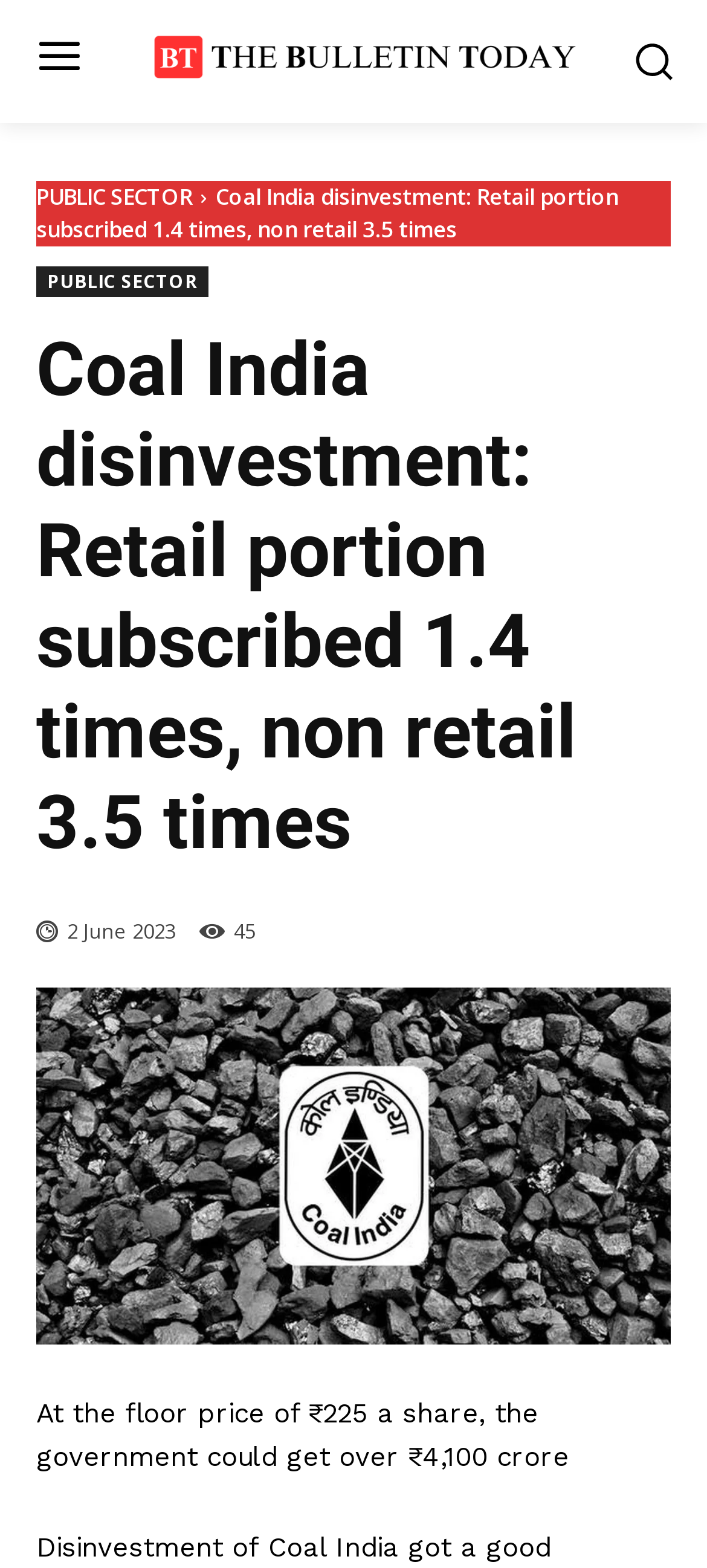Extract the bounding box coordinates of the UI element described: "aria-label="Search"". Provide the coordinates in the format [left, top, right, bottom] with values ranging from 0 to 1.

[0.86, 0.01, 0.99, 0.069]